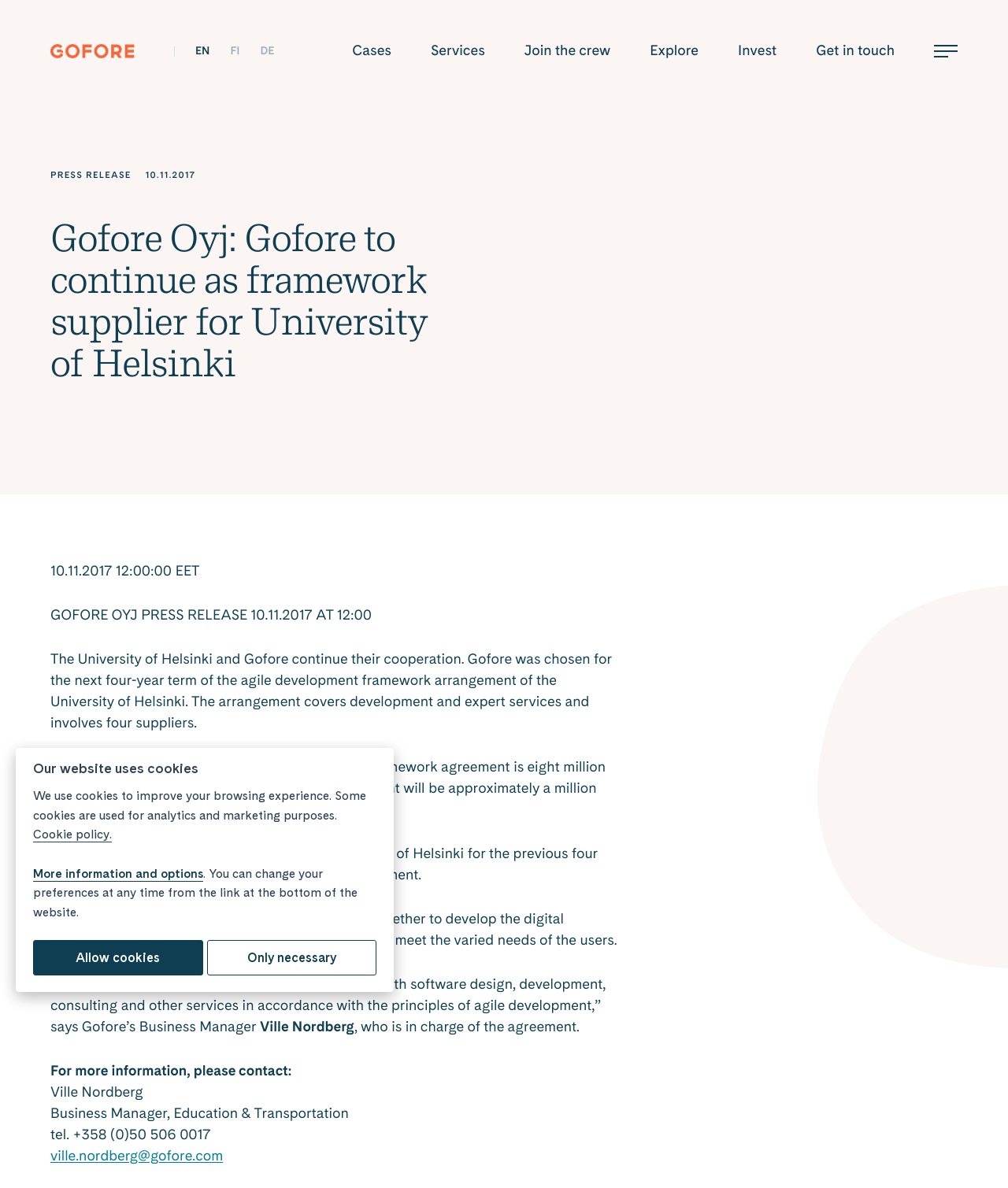Locate the bounding box coordinates of the segment that needs to be clicked to meet this instruction: "Click the 'Get in touch' link".

[0.81, 0.03, 0.888, 0.057]